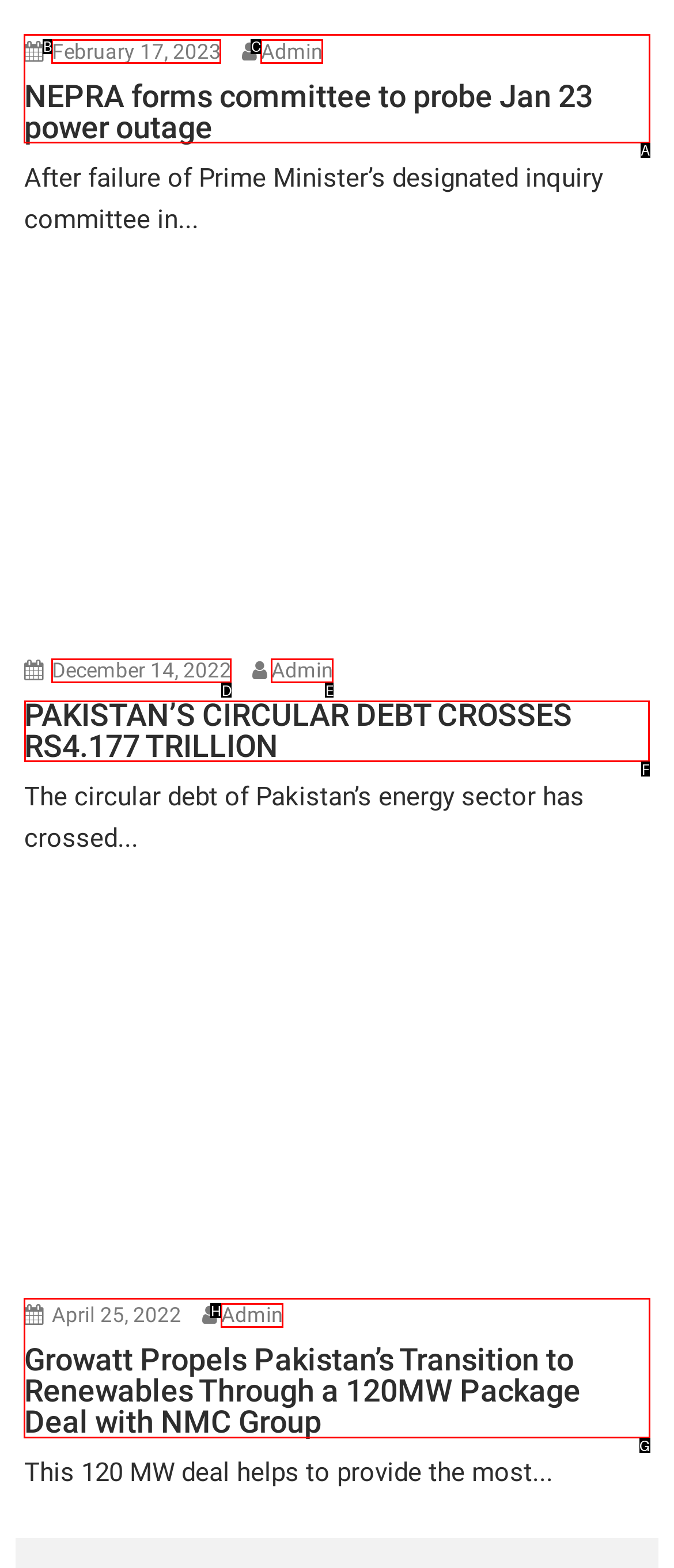Indicate which lettered UI element to click to fulfill the following task: Read article about PAKISTAN’S CIRCULAR DEBT CROSSES RS4.177 TRILLION
Provide the letter of the correct option.

F